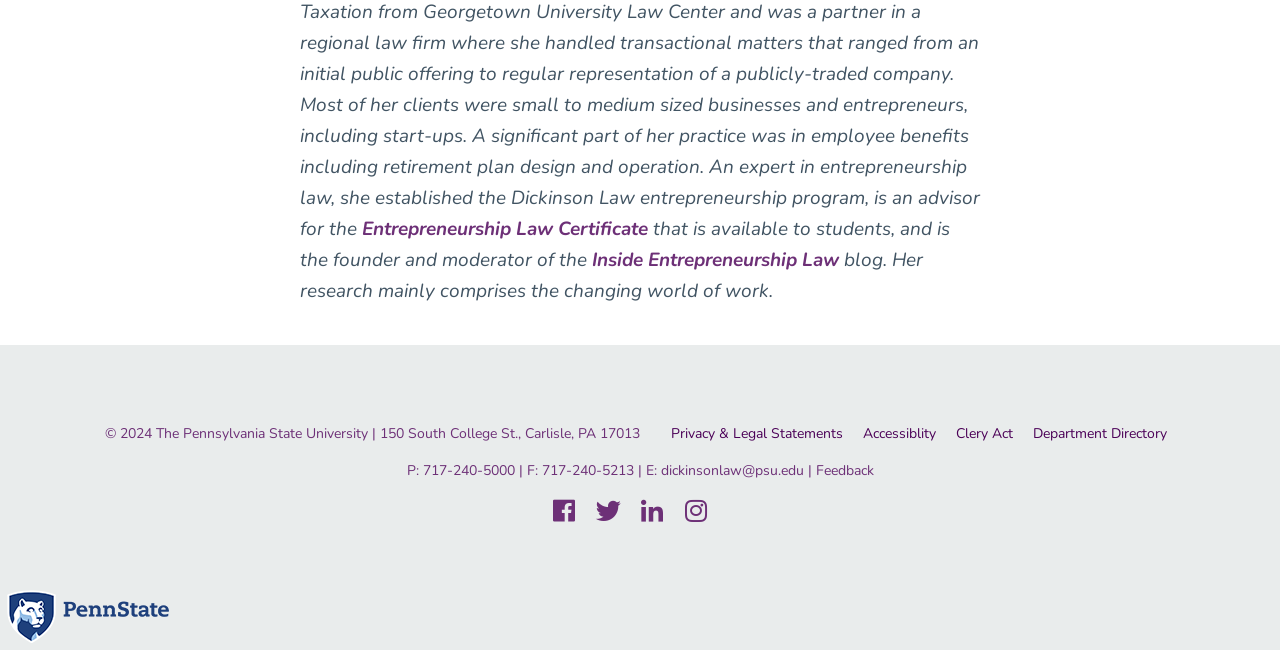Based on the image, provide a detailed response to the question:
What social media platforms are available?

I found the answer by looking at the navigation element with the content 'Social media' which contains links to Facebook, Twitter, LinkedIn, and Instagram, indicating that these social media platforms are available.